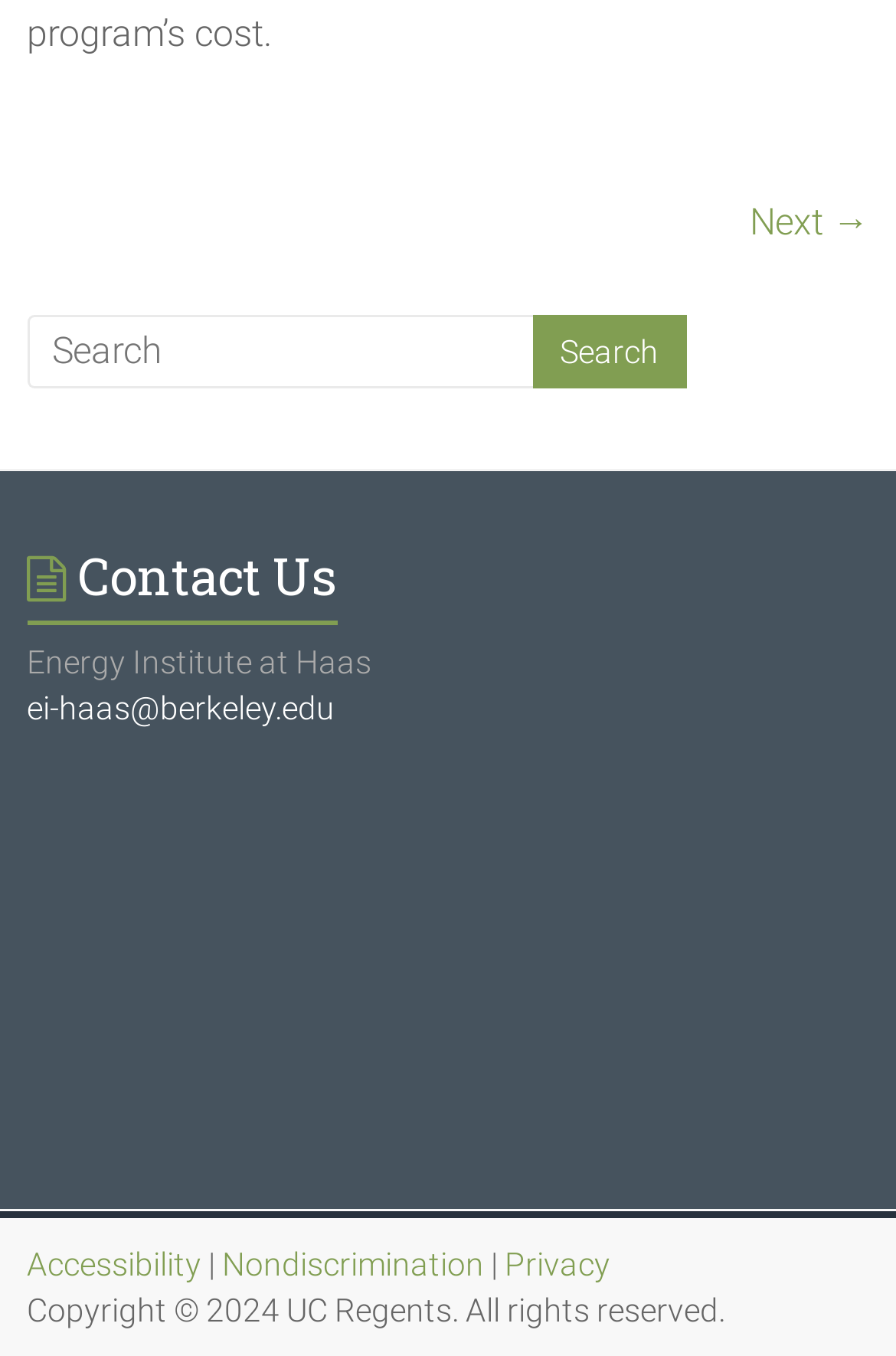What is the copyright information on the webpage?
Use the information from the image to give a detailed answer to the question.

The StaticText element at coordinates [0.03, 0.952, 0.809, 0.979] contains the copyright information 'Copyright © 2024 UC Regents. All rights reserved.'